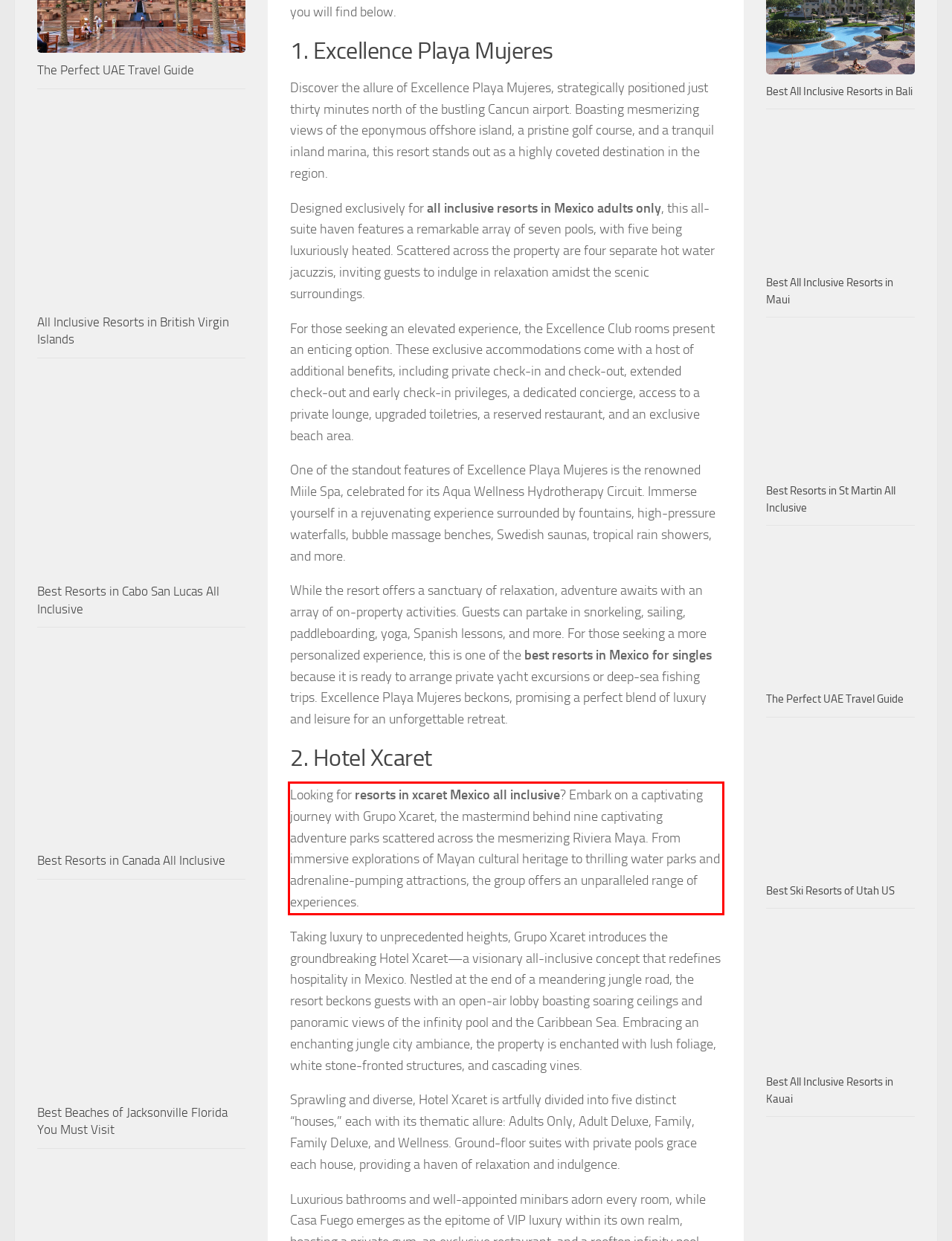Given a screenshot of a webpage, locate the red bounding box and extract the text it encloses.

Looking for resorts in xcaret Mexico all inclusive? Embark on a captivating journey with Grupo Xcaret, the mastermind behind nine captivating adventure parks scattered across the mesmerizing Riviera Maya. From immersive explorations of Mayan cultural heritage to thrilling water parks and adrenaline-pumping attractions, the group offers an unparalleled range of experiences.